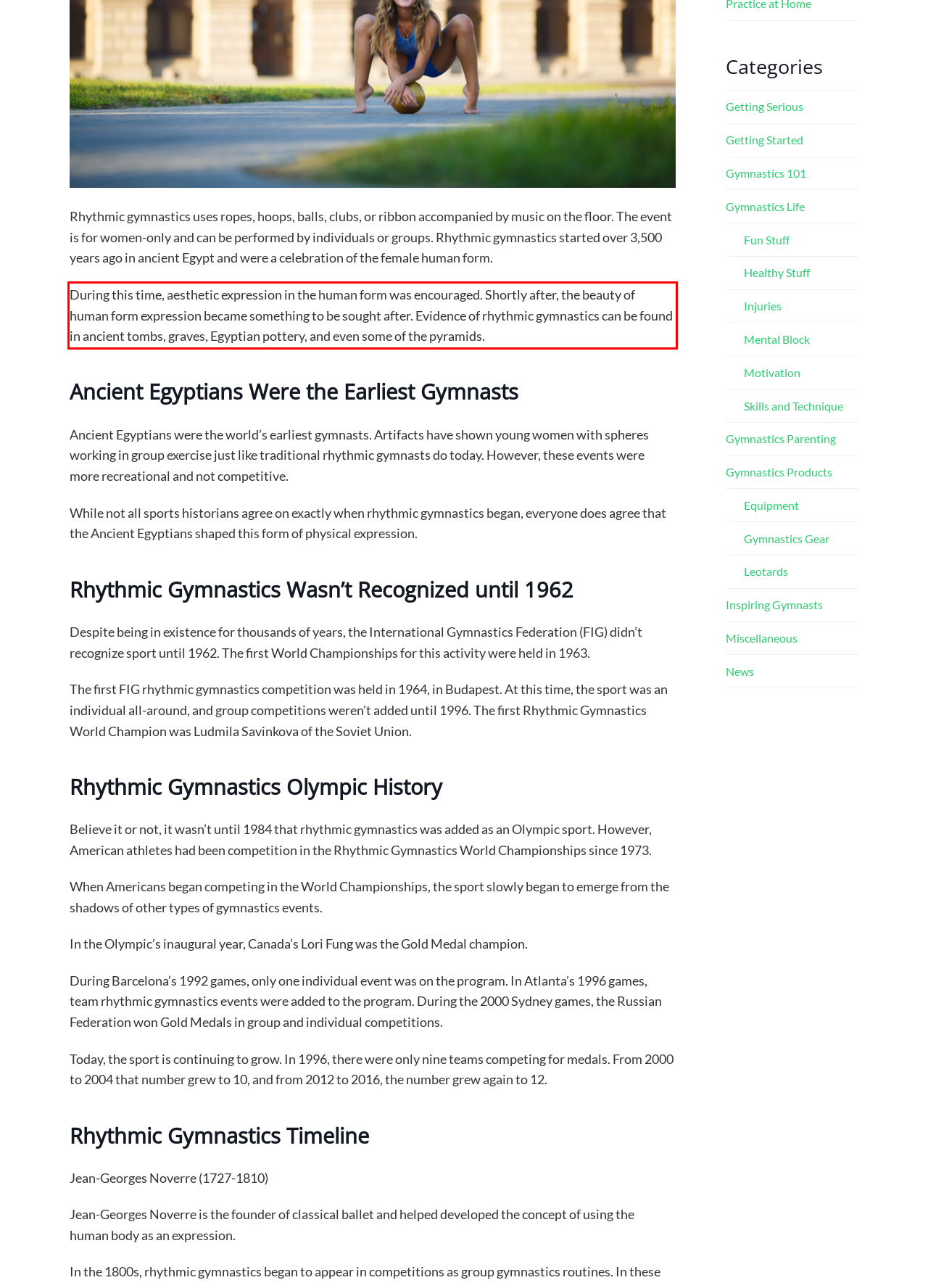Given a webpage screenshot, identify the text inside the red bounding box using OCR and extract it.

During this time, aesthetic expression in the human form was encouraged. Shortly after, the beauty of human form expression became something to be sought after. Evidence of rhythmic gymnastics can be found in ancient tombs, graves, Egyptian pottery, and even some of the pyramids.